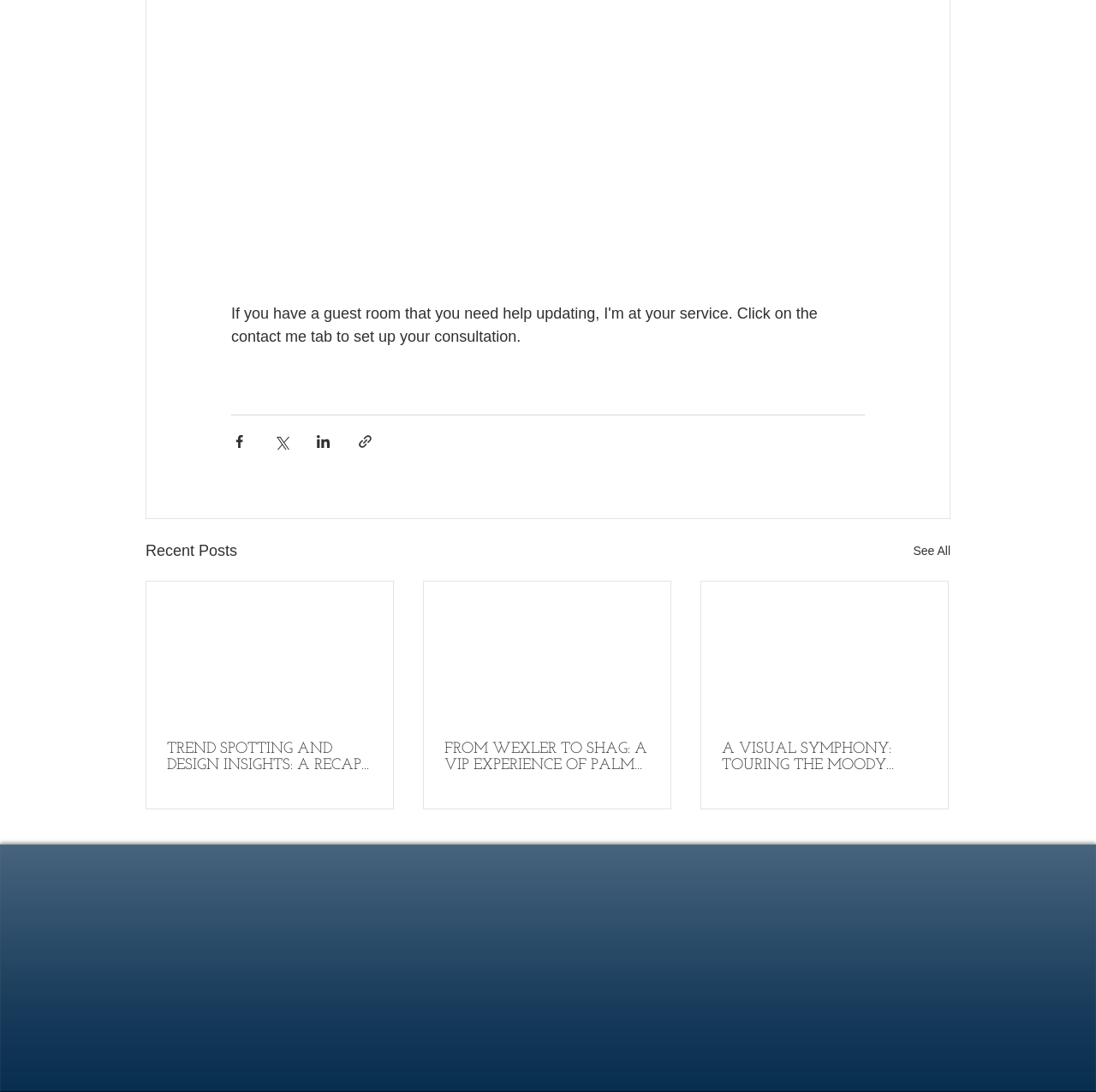Specify the bounding box coordinates of the area to click in order to follow the given instruction: "Share on Facebook."

None